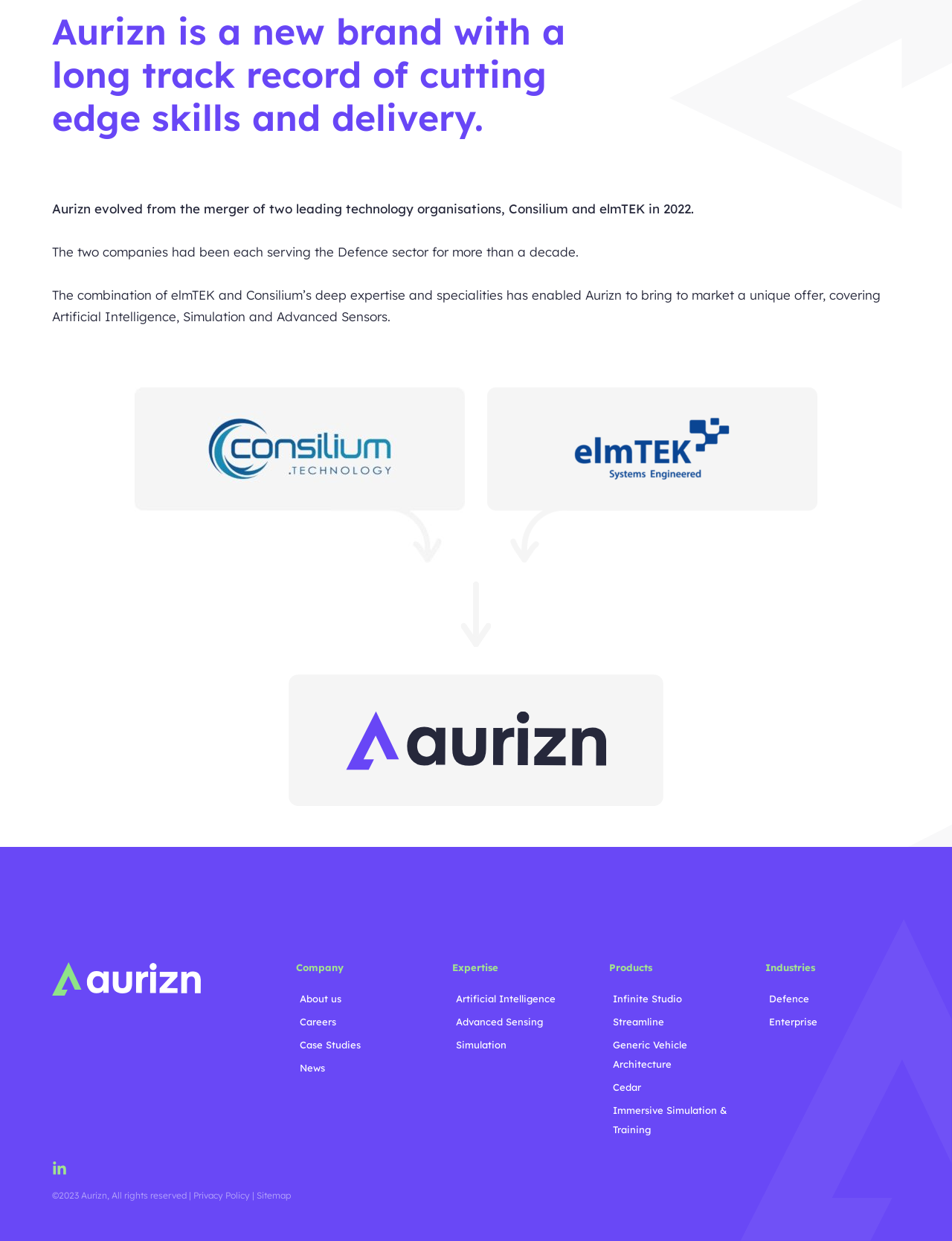Identify the bounding box of the HTML element described as: "Privacy Policy |".

[0.203, 0.959, 0.27, 0.968]